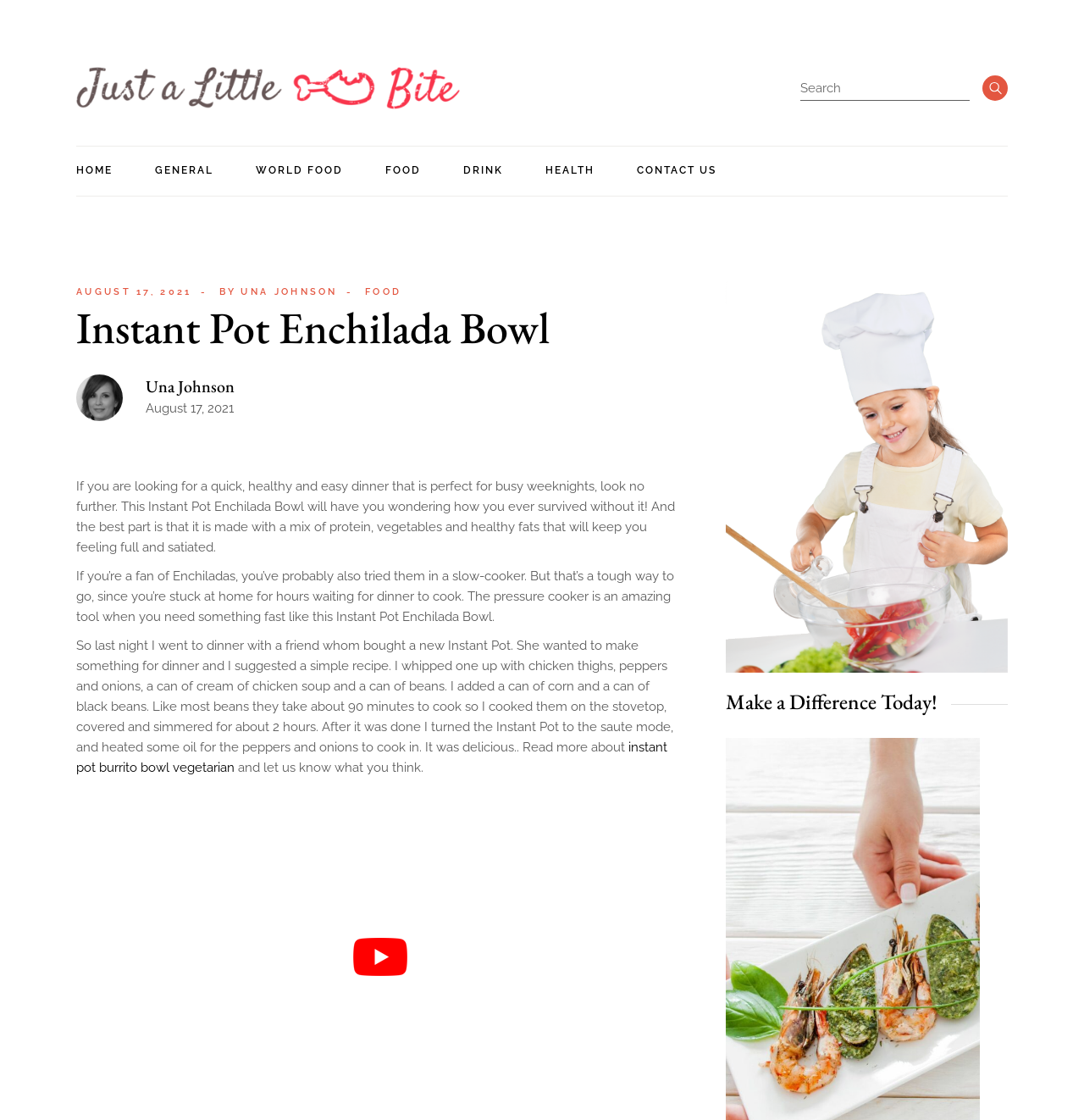Bounding box coordinates should be in the format (top-left x, top-left y, bottom-right x, bottom-right y) and all values should be floating point numbers between 0 and 1. Determine the bounding box coordinate for the UI element described as: Una Johnson

[0.134, 0.335, 0.216, 0.355]